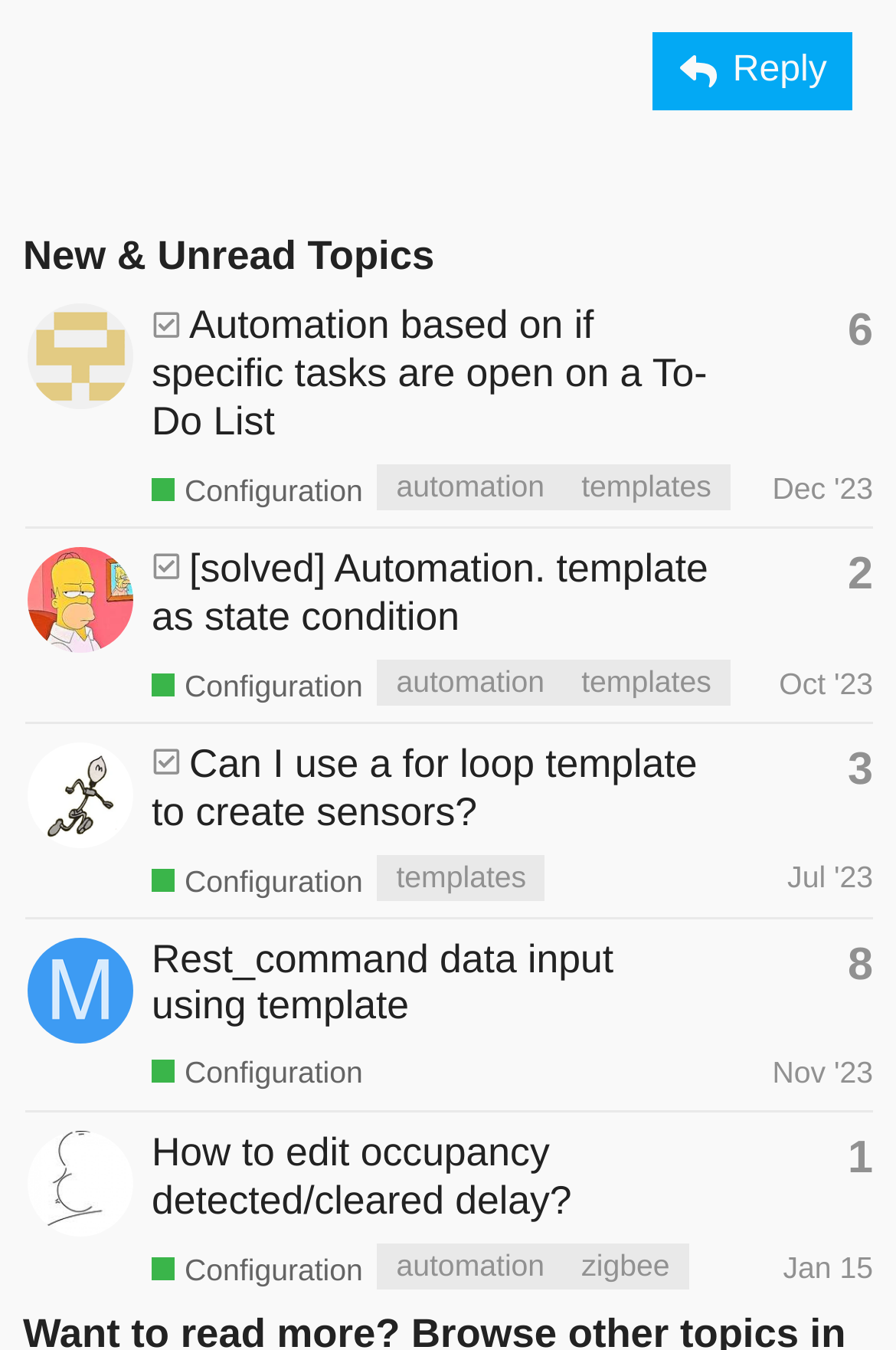Who is the latest poster of the topic 'Can I use a for loop template to create sensors?'?
Refer to the image and respond with a one-word or short-phrase answer.

123